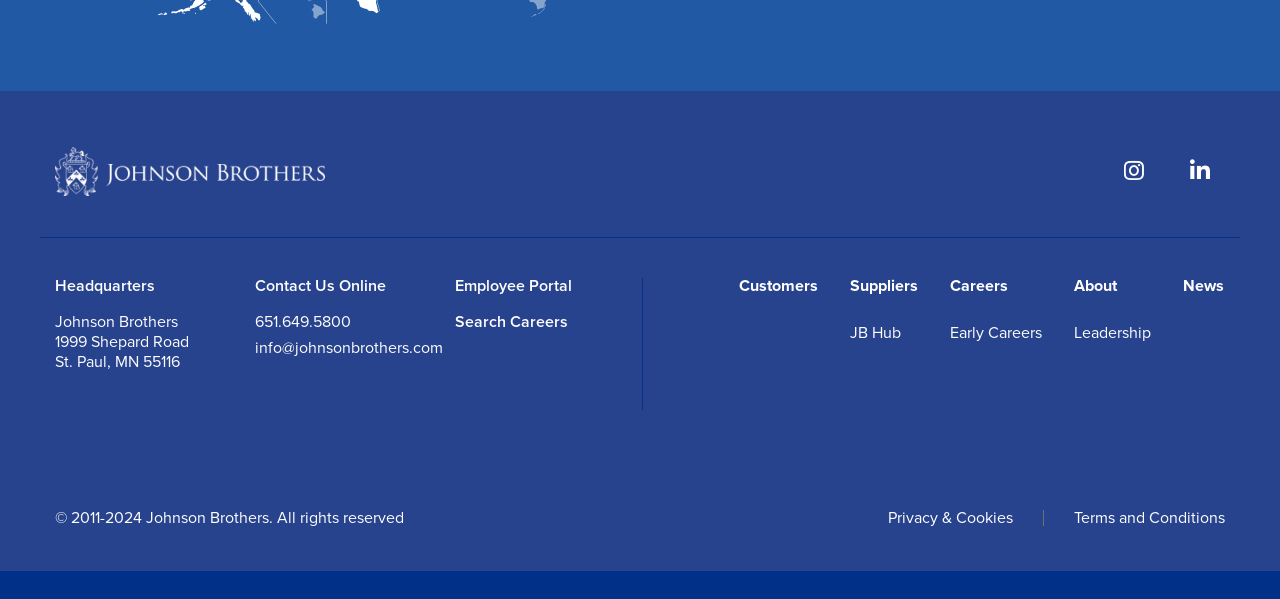Please locate the bounding box coordinates for the element that should be clicked to achieve the following instruction: "Learn about the company". Ensure the coordinates are given as four float numbers between 0 and 1, i.e., [left, top, right, bottom].

[0.827, 0.464, 0.912, 0.509]